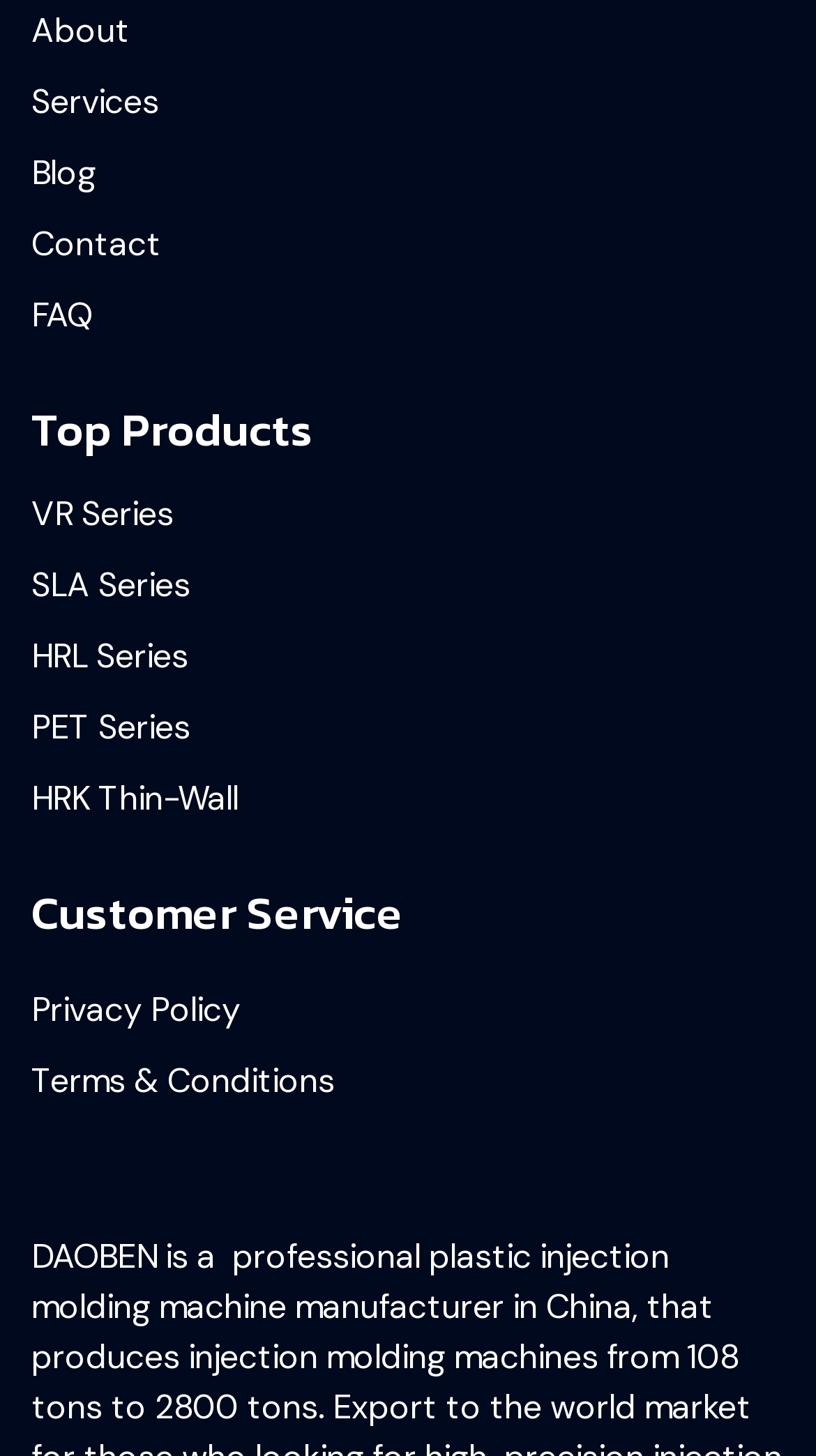Determine the bounding box coordinates of the element's region needed to click to follow the instruction: "learn about VR series". Provide these coordinates as four float numbers between 0 and 1, formatted as [left, top, right, bottom].

[0.038, 0.337, 0.962, 0.371]